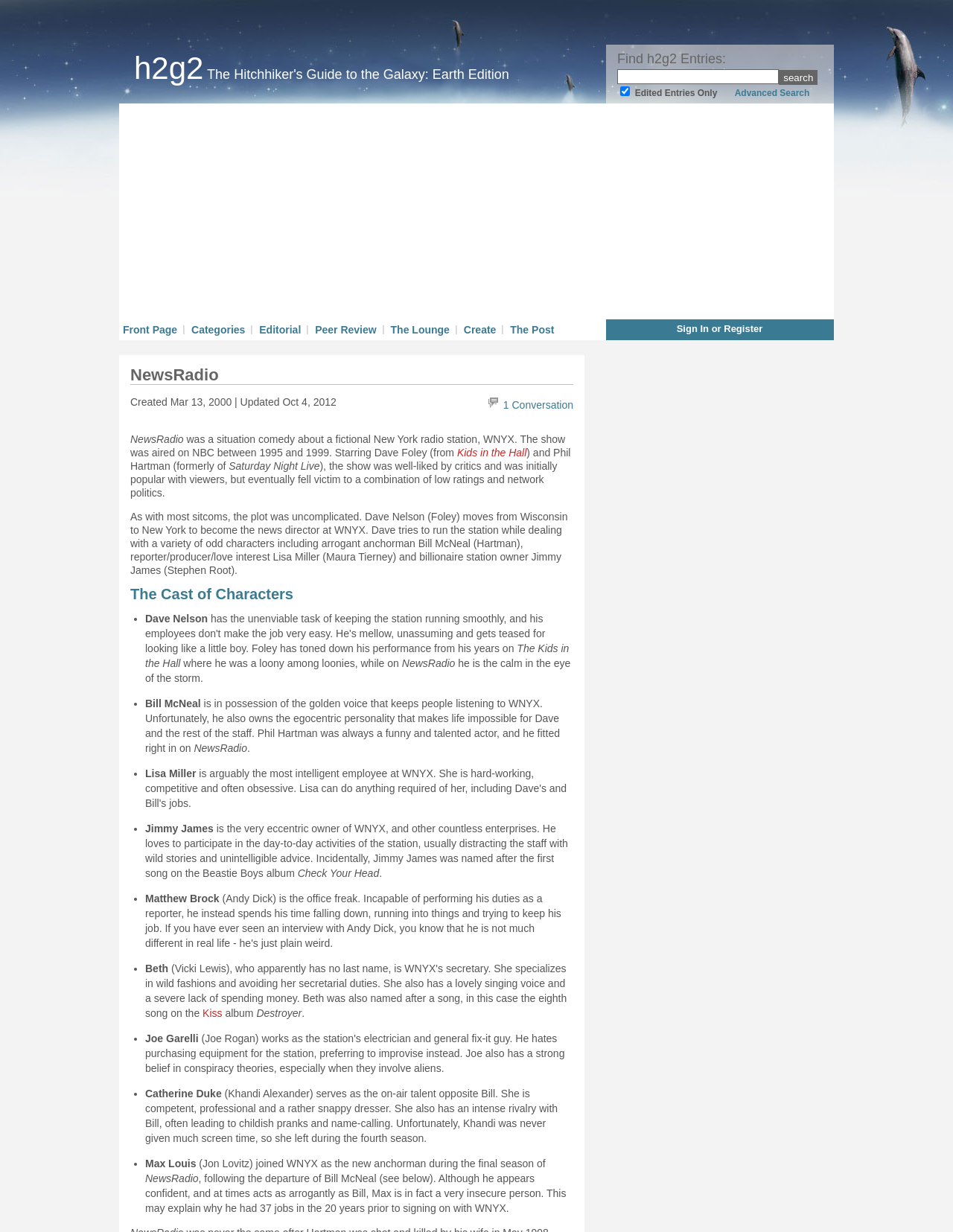What is the name of the reporter/producer/love interest?
Use the image to answer the question with a single word or phrase.

Lisa Miller